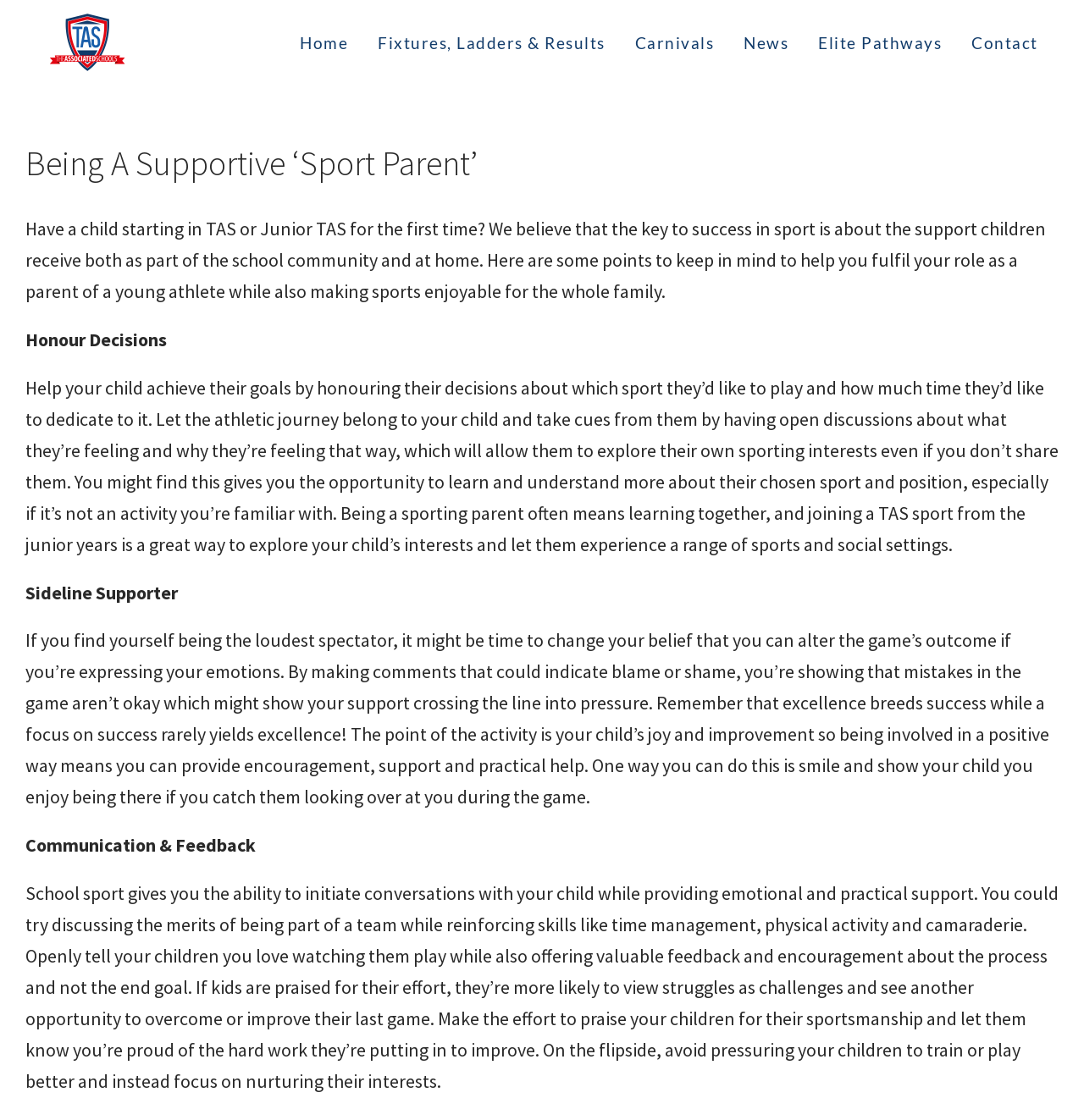Locate the bounding box coordinates of the clickable area to execute the instruction: "Click the 'Think Communications' link". Provide the coordinates as four float numbers between 0 and 1, represented as [left, top, right, bottom].

[0.572, 0.87, 0.668, 0.883]